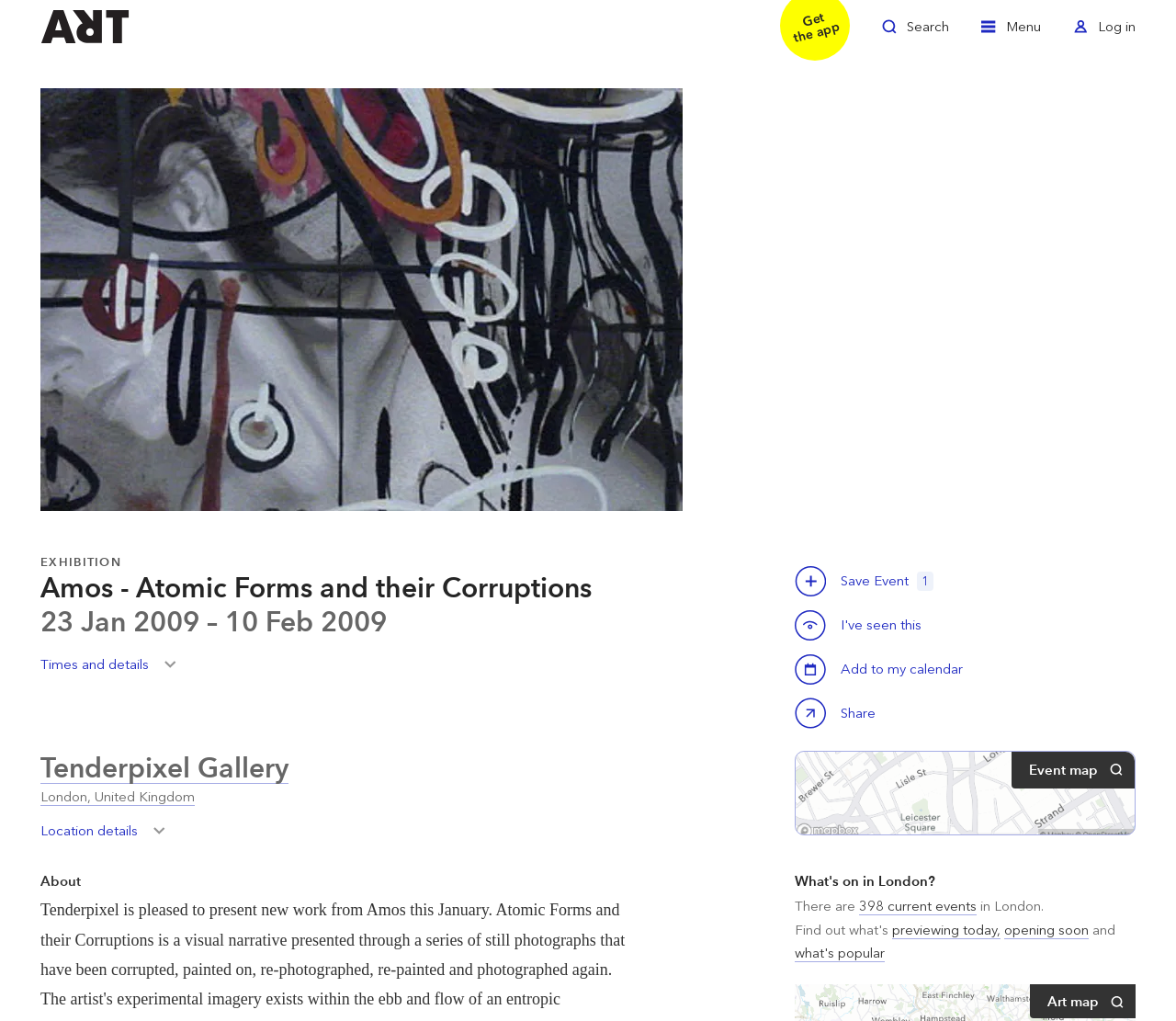Extract the bounding box coordinates of the UI element described by: "What's on in London?". The coordinates should include four float numbers ranging from 0 to 1, e.g., [left, top, right, bottom].

[0.676, 0.854, 0.796, 0.871]